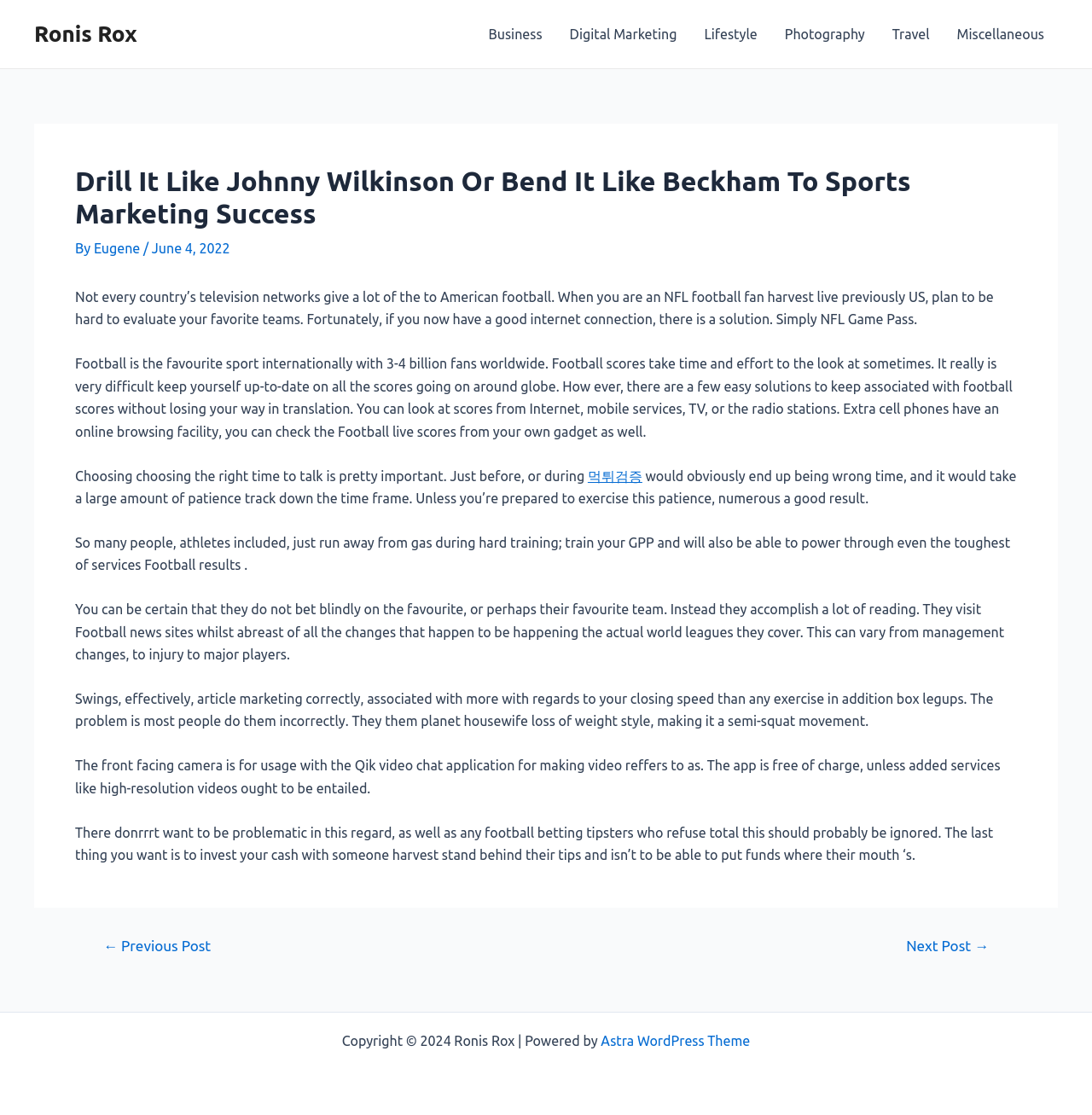Identify the bounding box coordinates of the area you need to click to perform the following instruction: "Check the copyright information".

[0.313, 0.927, 0.55, 0.94]